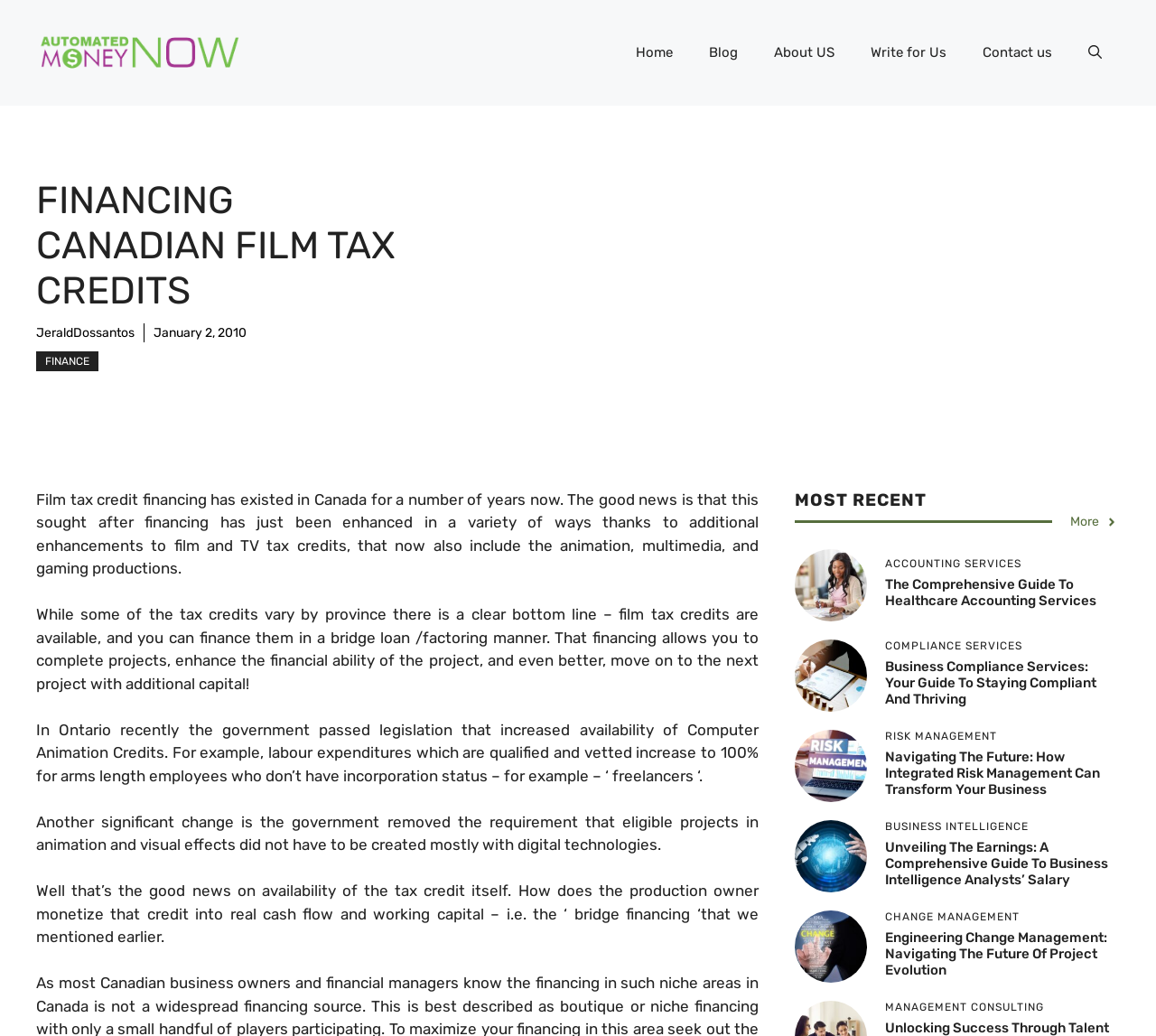Can you show the bounding box coordinates of the region to click on to complete the task described in the instruction: "View more recent articles"?

[0.926, 0.495, 0.967, 0.513]